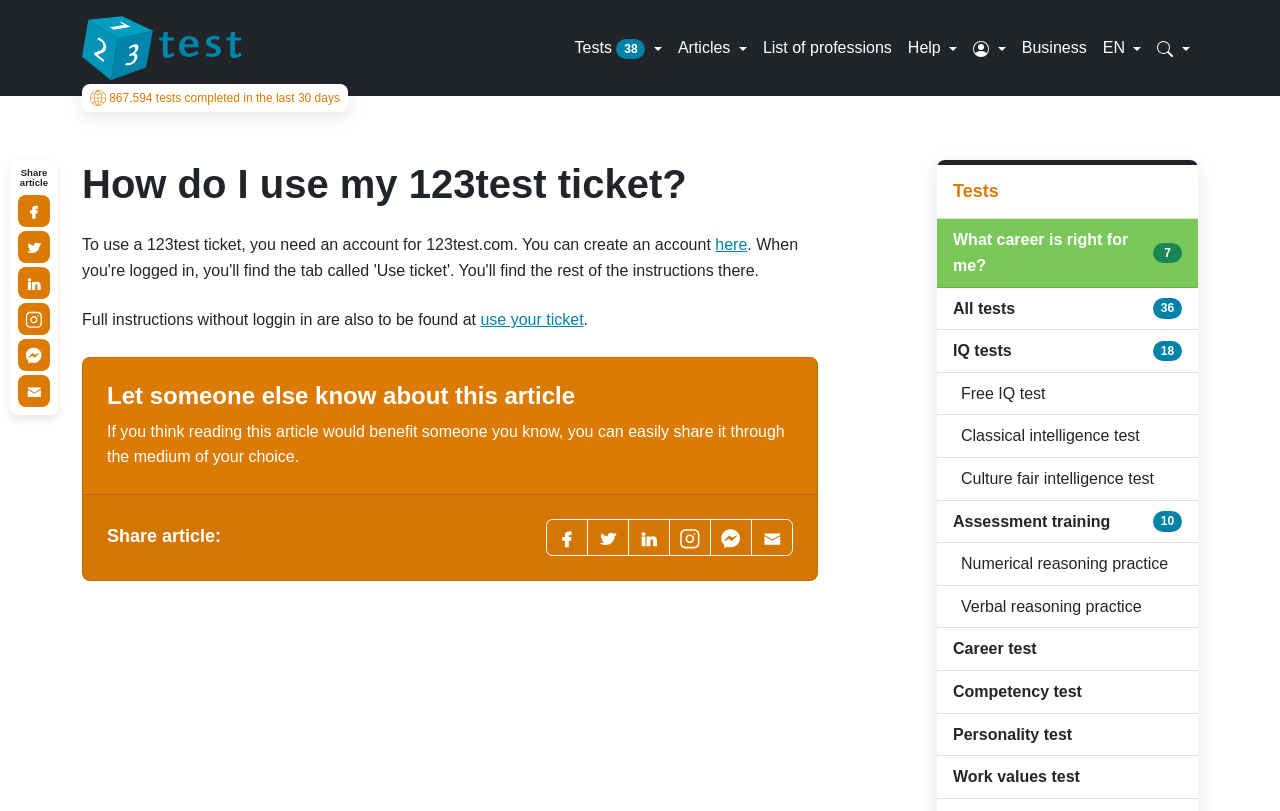Provide an in-depth description of the elements and layout of the webpage.

This webpage is about using a 123test ticket at 123test.com. At the top left, there is a link to the homepage with an accompanying image. Next to it, there is a link displaying the number of tests completed in the last 30 days, also with an image. 

Below these links, there is a menu with several buttons, including "Tests", "Articles", "Help", and others. Each button has a distinct position, with "Tests" being the first and "Help" being the fourth. 

The main content of the page is an article that explains how to use a 123test ticket. The article has a heading "How do I use my 123test ticket?" and provides step-by-step instructions. The text explains that users need an account to use their ticket and provides links to create an account or use their ticket without logging in.

On the left side of the article, there are social media sharing buttons, including Facebook, Twitter, LinkedIn, Instagram, Facebook Messenger, and Email. These buttons are stacked vertically and have accompanying images.

Below the article, there is a section titled "Let someone else know about this article" with a brief description and another set of social media sharing buttons.

On the right side of the page, there is a section titled "Tests" with multiple links to various tests, including IQ tests, personality tests, and career tests. These links are stacked vertically and take up most of the right side of the page.